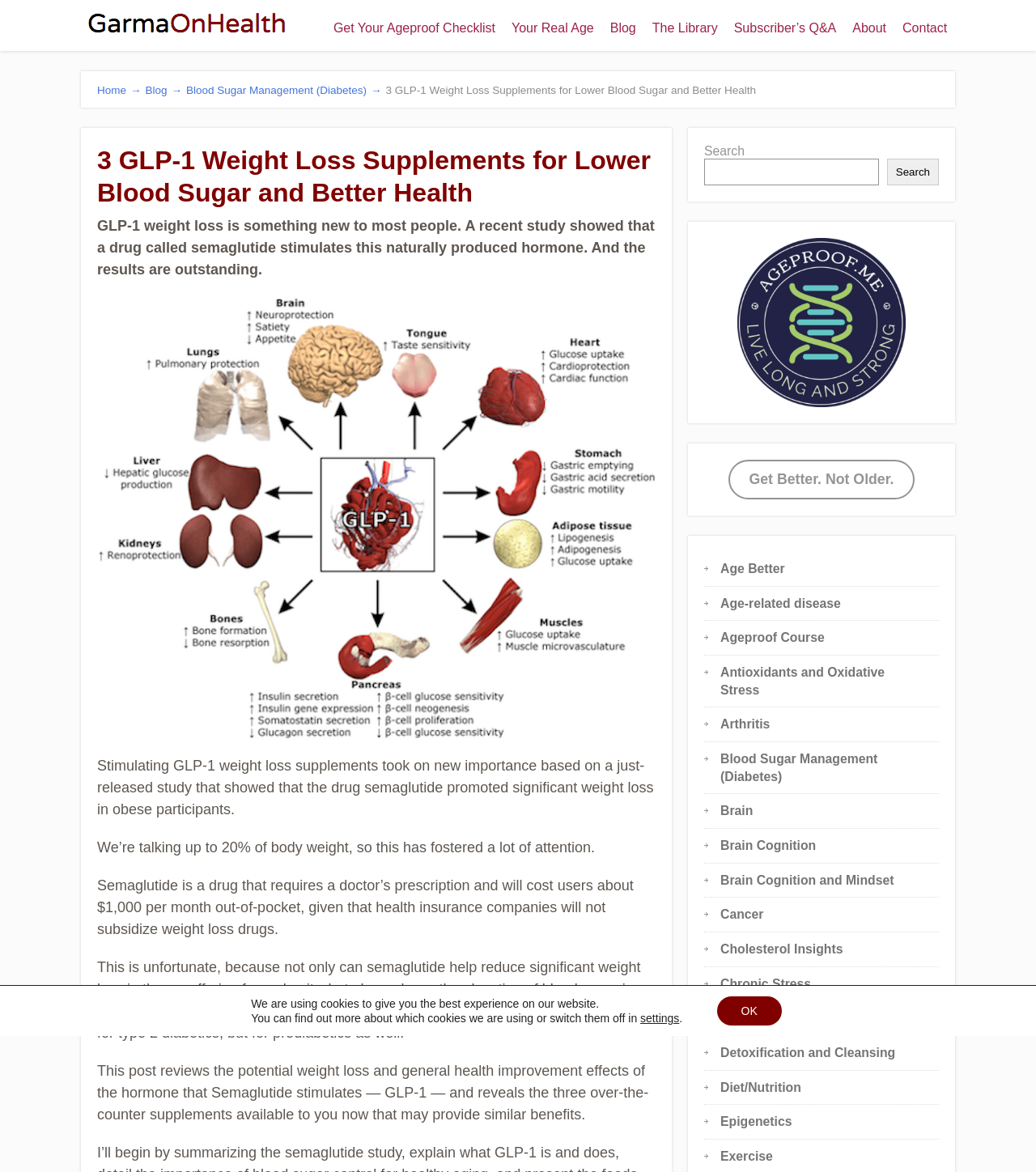Locate and provide the bounding box coordinates for the HTML element that matches this description: "alt="GLP-1 weight loss"".

[0.094, 0.253, 0.633, 0.631]